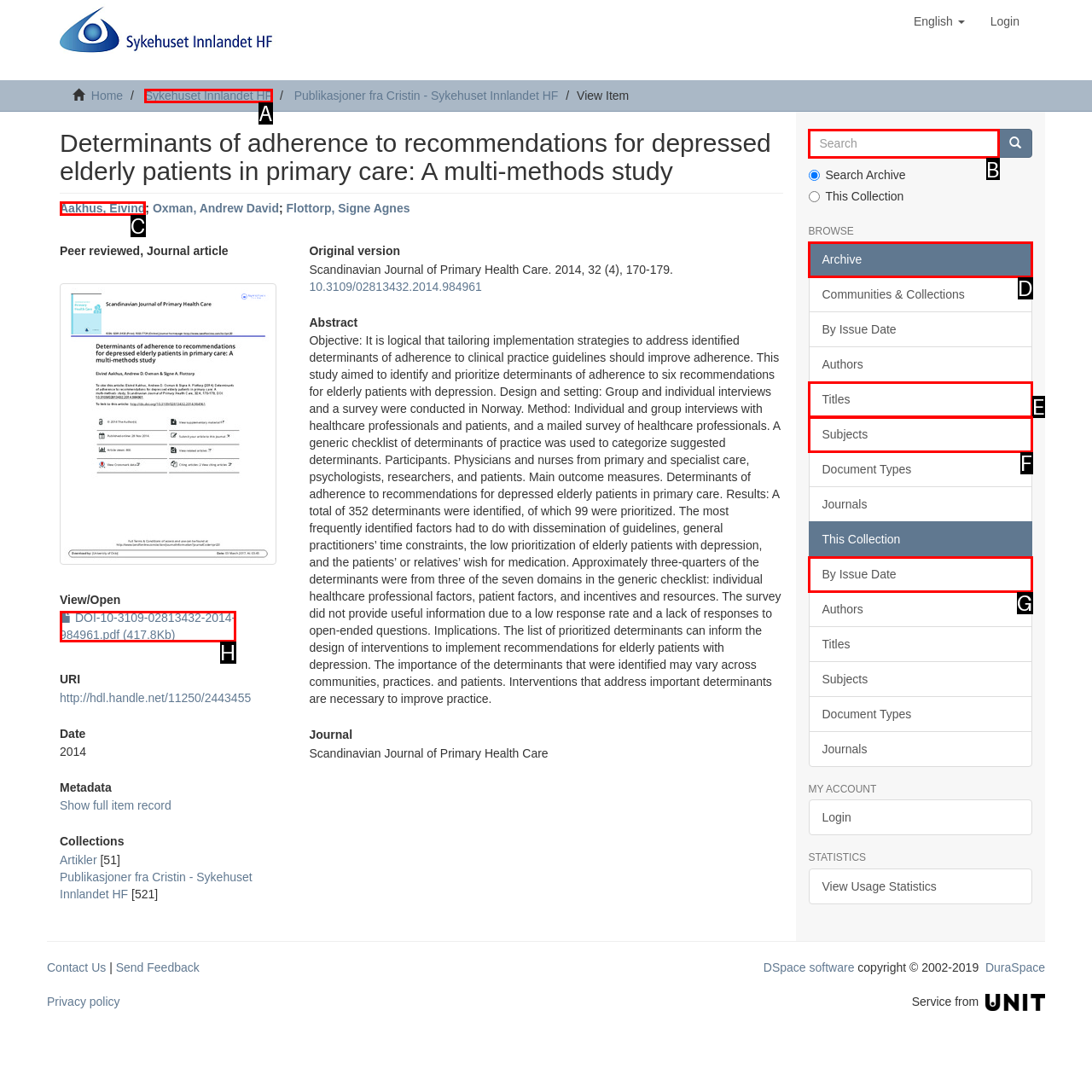Tell me which option I should click to complete the following task: Search for something
Answer with the option's letter from the given choices directly.

B